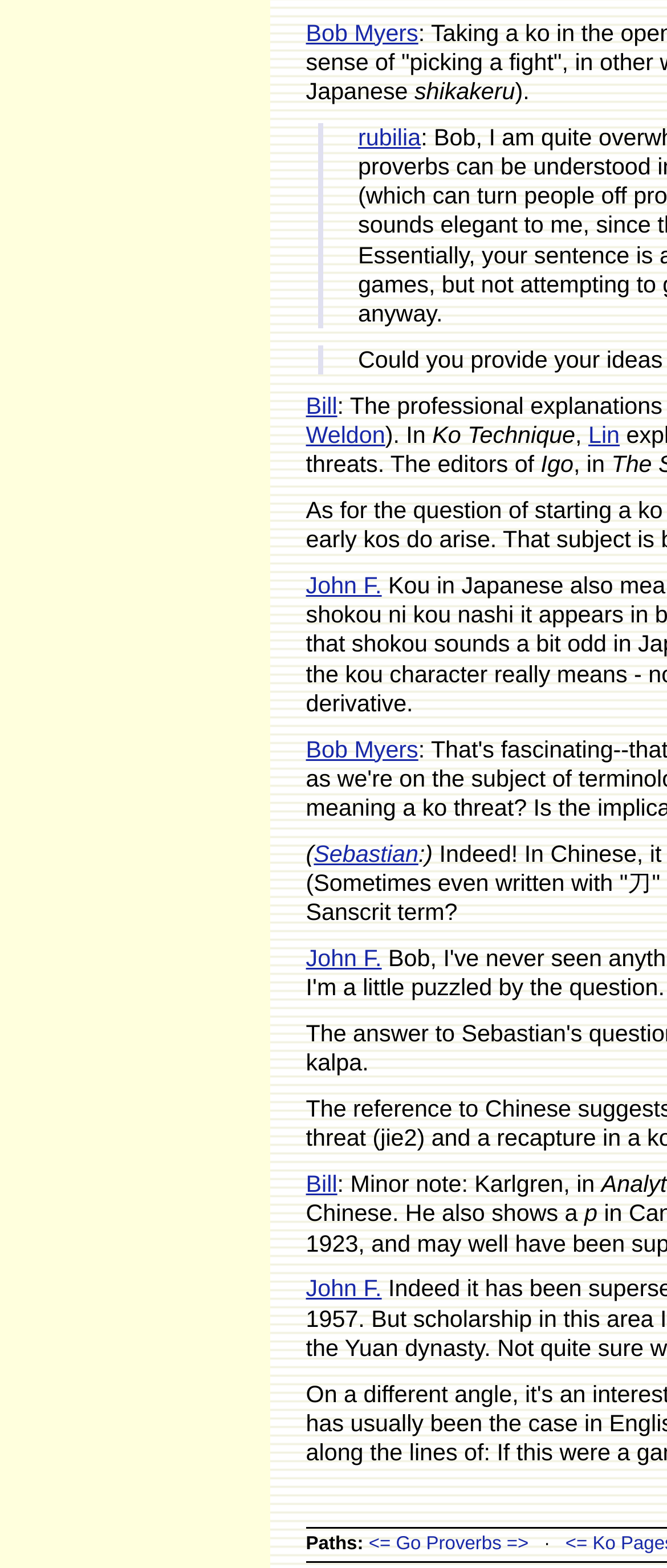Please locate the bounding box coordinates of the element's region that needs to be clicked to follow the instruction: "read about Ko Technique". The bounding box coordinates should be provided as four float numbers between 0 and 1, i.e., [left, top, right, bottom].

[0.648, 0.269, 0.862, 0.286]